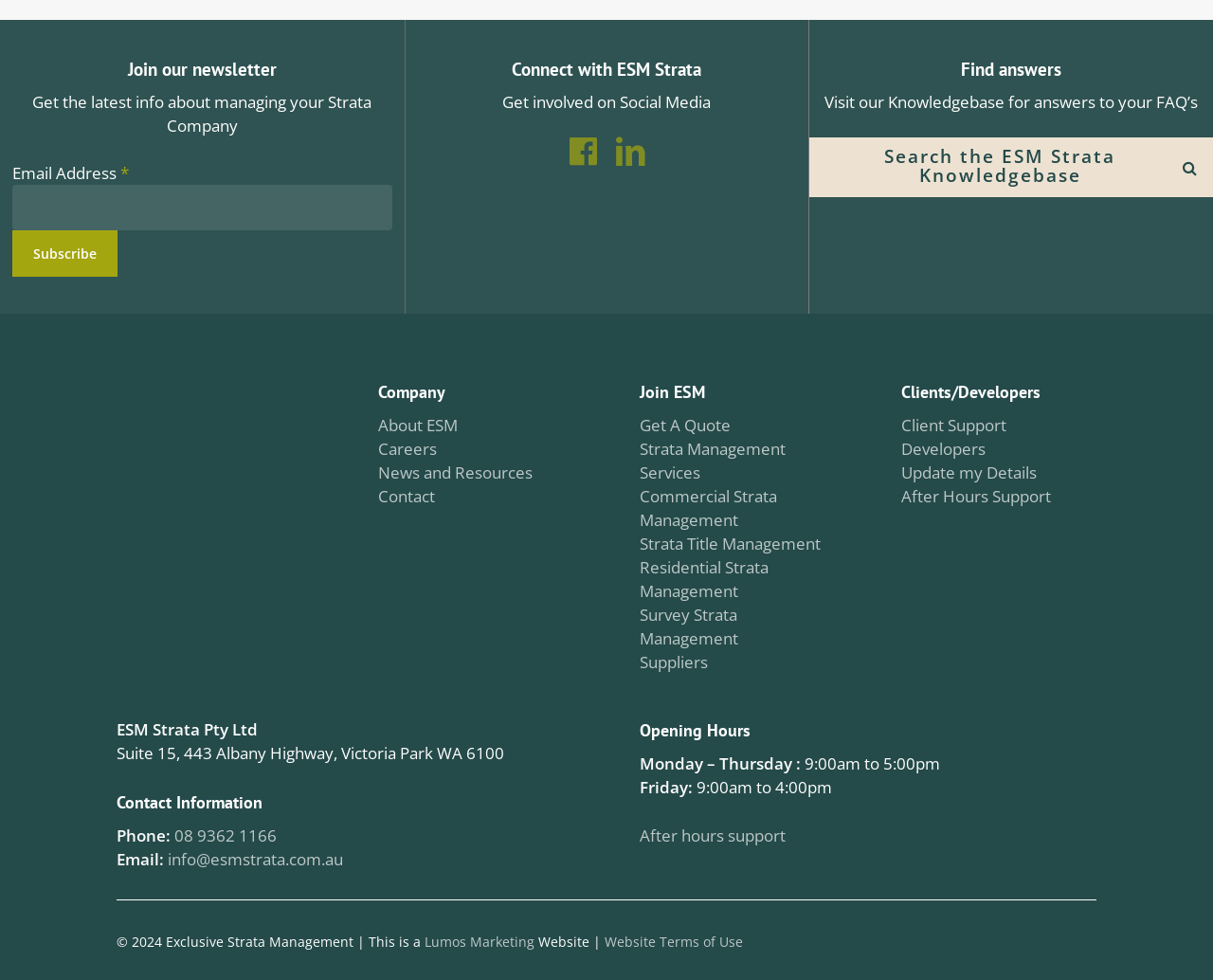Please find the bounding box coordinates of the section that needs to be clicked to achieve this instruction: "Visit the About ESM page".

[0.312, 0.423, 0.377, 0.445]